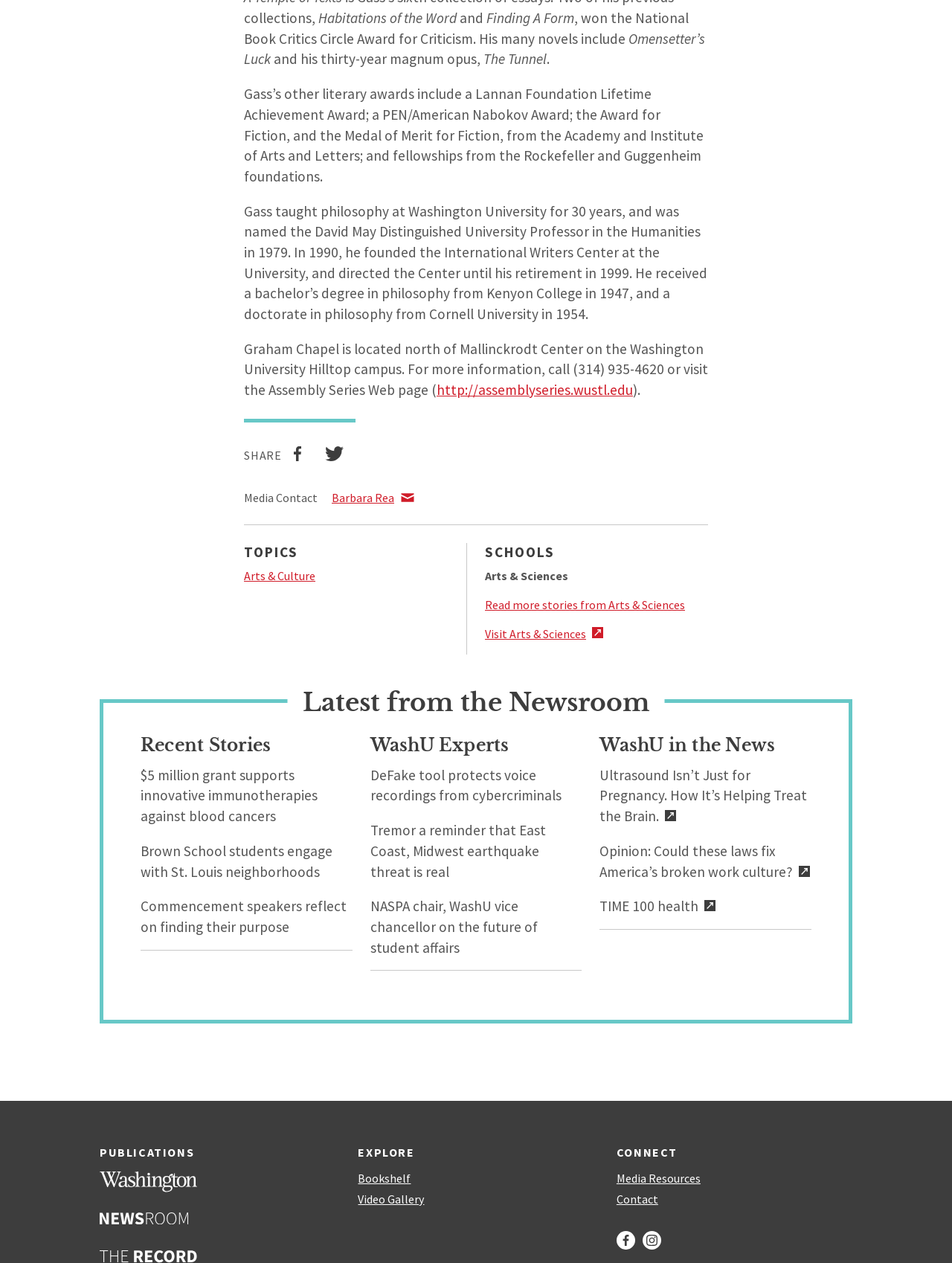Given the element description: "Recent Stories", predict the bounding box coordinates of this UI element. The coordinates must be four float numbers between 0 and 1, given as [left, top, right, bottom].

[0.148, 0.582, 0.285, 0.599]